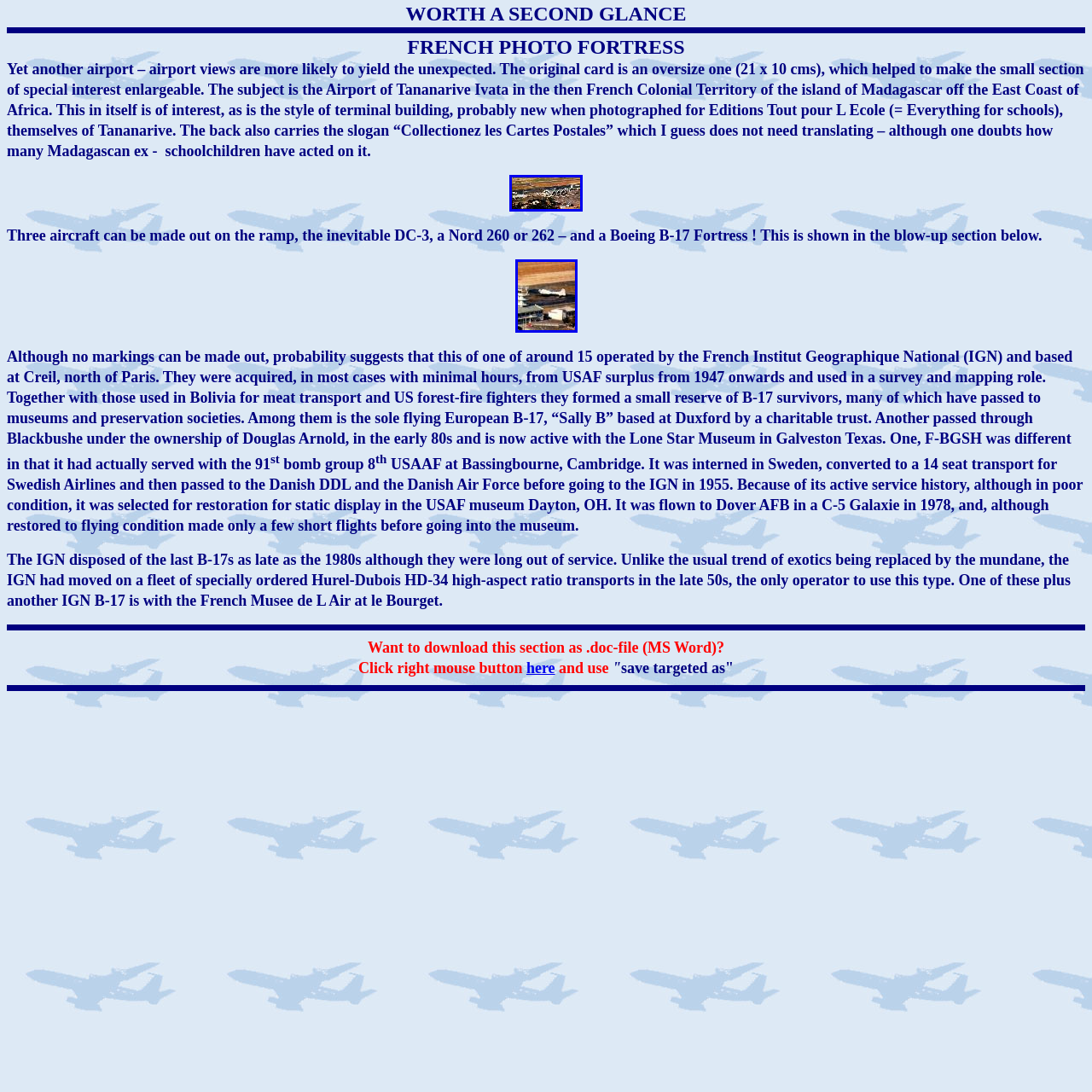Offer a meticulous caption that includes all visible features of the webpage.

This webpage is about French photo fortresses, specifically the Airport of Tananarive Ivata in Madagascar. At the top, there is a title "WORTH A SECOND GLANCE" followed by a horizontal separator. Below the separator, there is a subtitle "FRENCH PHOTO FORTRESS". 

The main content of the webpage is divided into several sections. The first section describes the airport and its history, with a few paragraphs of text. There is an image of an airport view, which is likely the main subject of the article, placed to the right of the text. 

The next section discusses the Boeing B-17 Fortress, an aircraft that can be seen in the airport view. There are several paragraphs of text describing the history of the B-17, including its use by the French Institut Geographique National (IGN) and its eventual restoration for static display in the USAF museum. There is another image of the B-17, likely a close-up or a different view, placed to the right of the text.

The webpage continues with more sections of text and images, discussing the history of the B-17 and its use by various organizations. There are a total of two images on the page, both of which are related to the Boeing B-17 Fortress. 

At the bottom of the page, there are two horizontal separators, followed by a section that allows users to download the content as a .doc file. There is a link to download the file, along with instructions on how to do so.